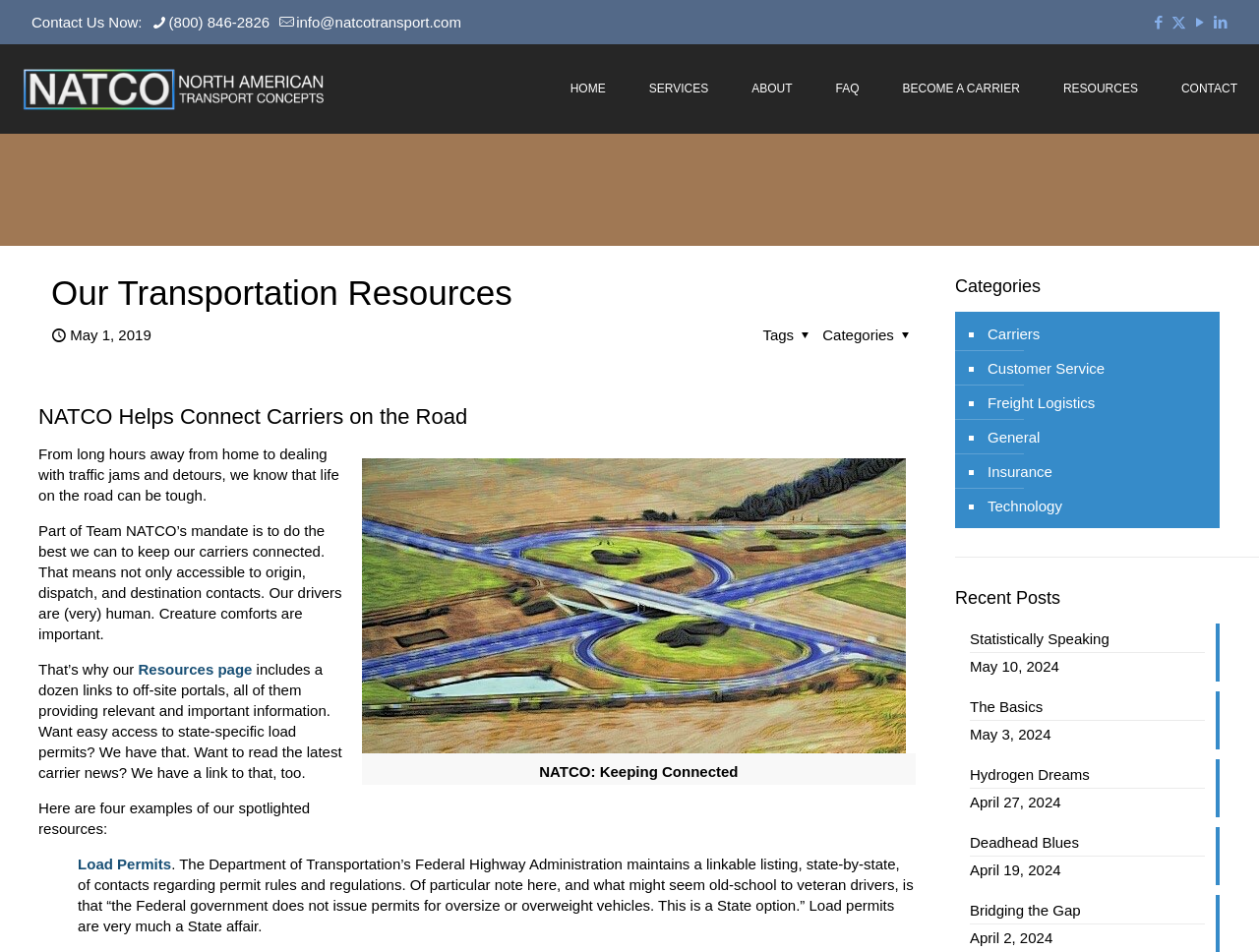Determine the bounding box coordinates of the clickable region to execute the instruction: "Read the Statistically Speaking post". The coordinates should be four float numbers between 0 and 1, denoted as [left, top, right, bottom].

[0.77, 0.66, 0.957, 0.686]